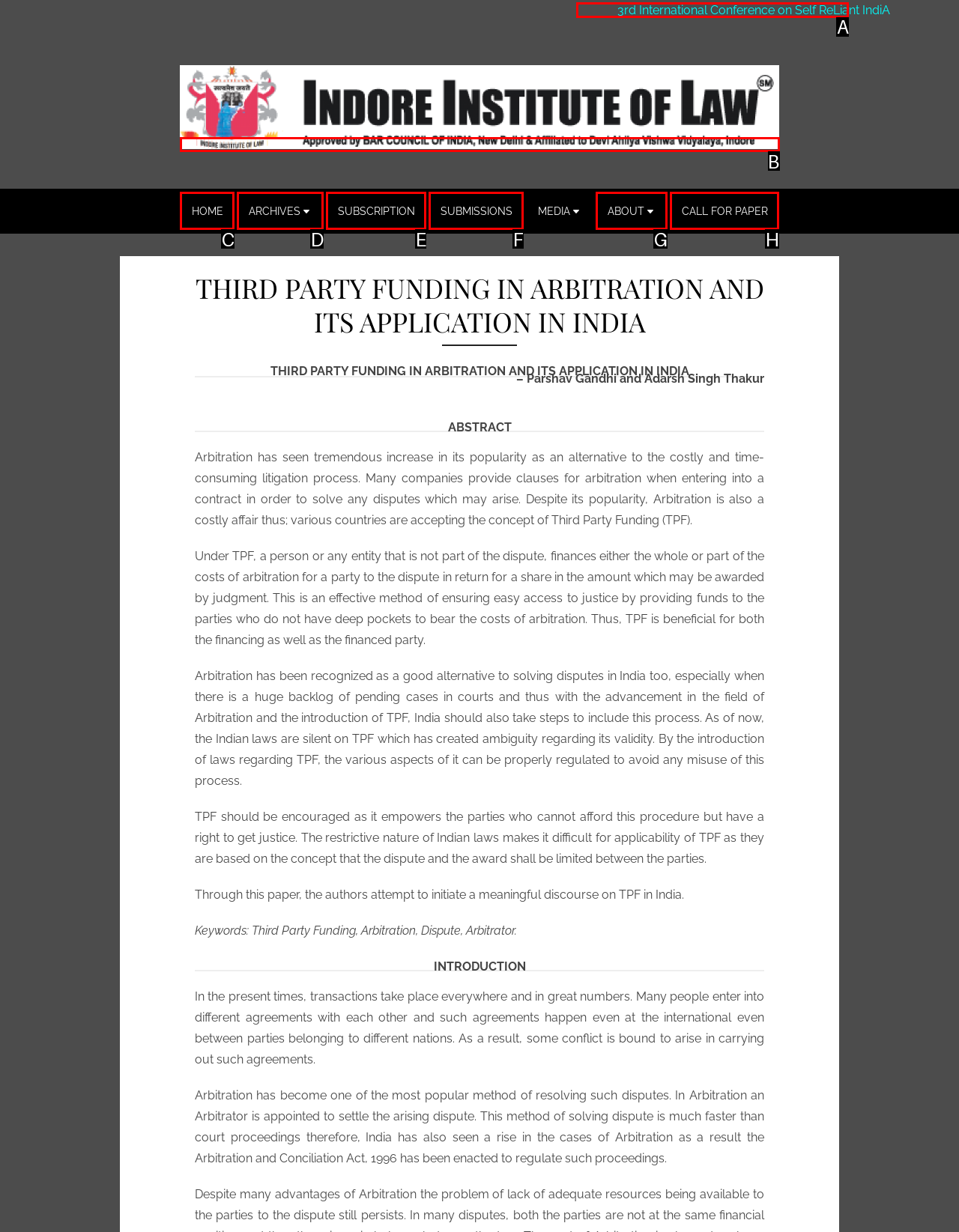Choose the letter of the UI element necessary for this task: Click on the '3rd International Conference on Self ReLiant IndiA' link
Answer with the correct letter.

A